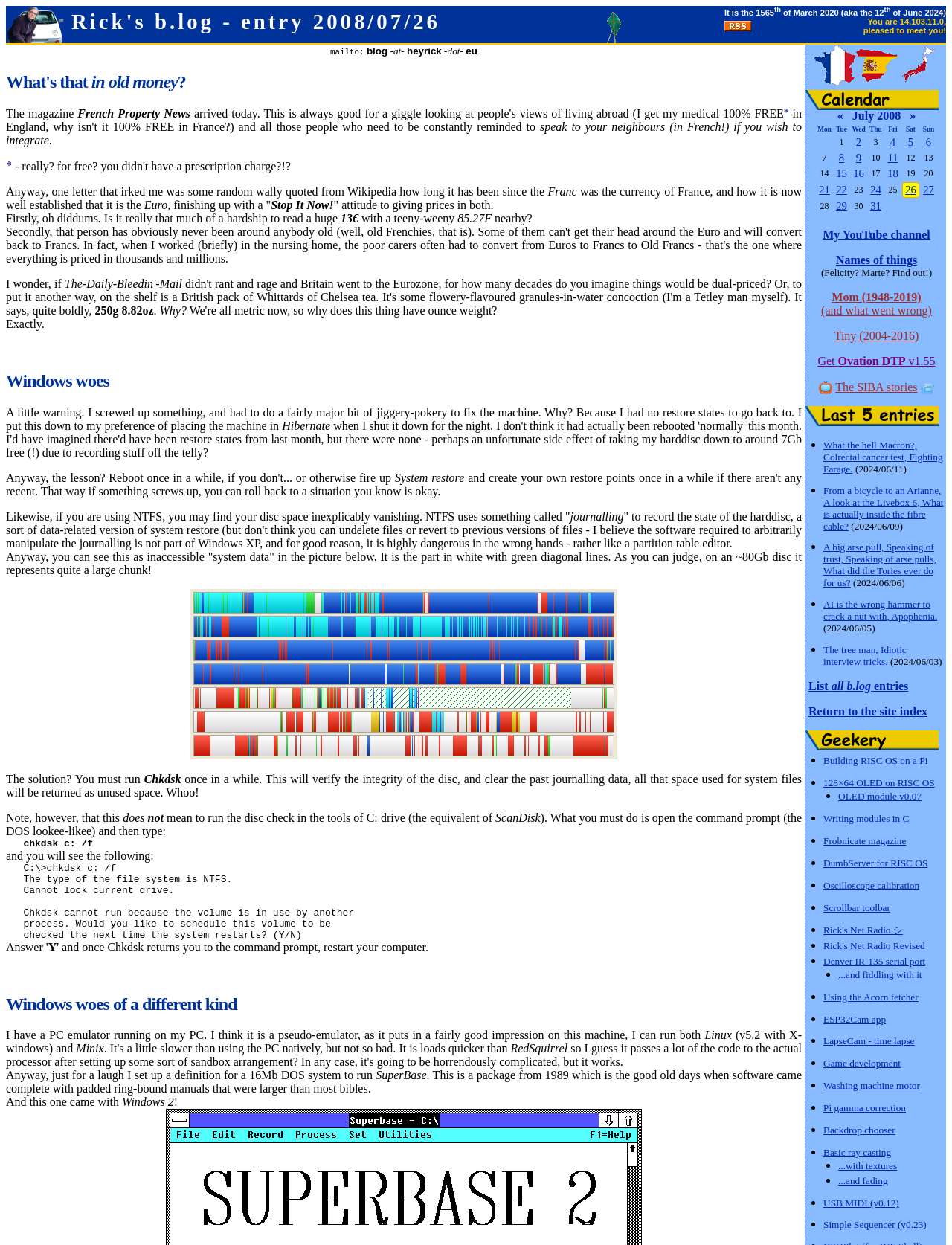Find the bounding box coordinates for the HTML element described as: "128×64 OLED on RISC OS". The coordinates should consist of four float values between 0 and 1, i.e., [left, top, right, bottom].

[0.865, 0.623, 0.982, 0.633]